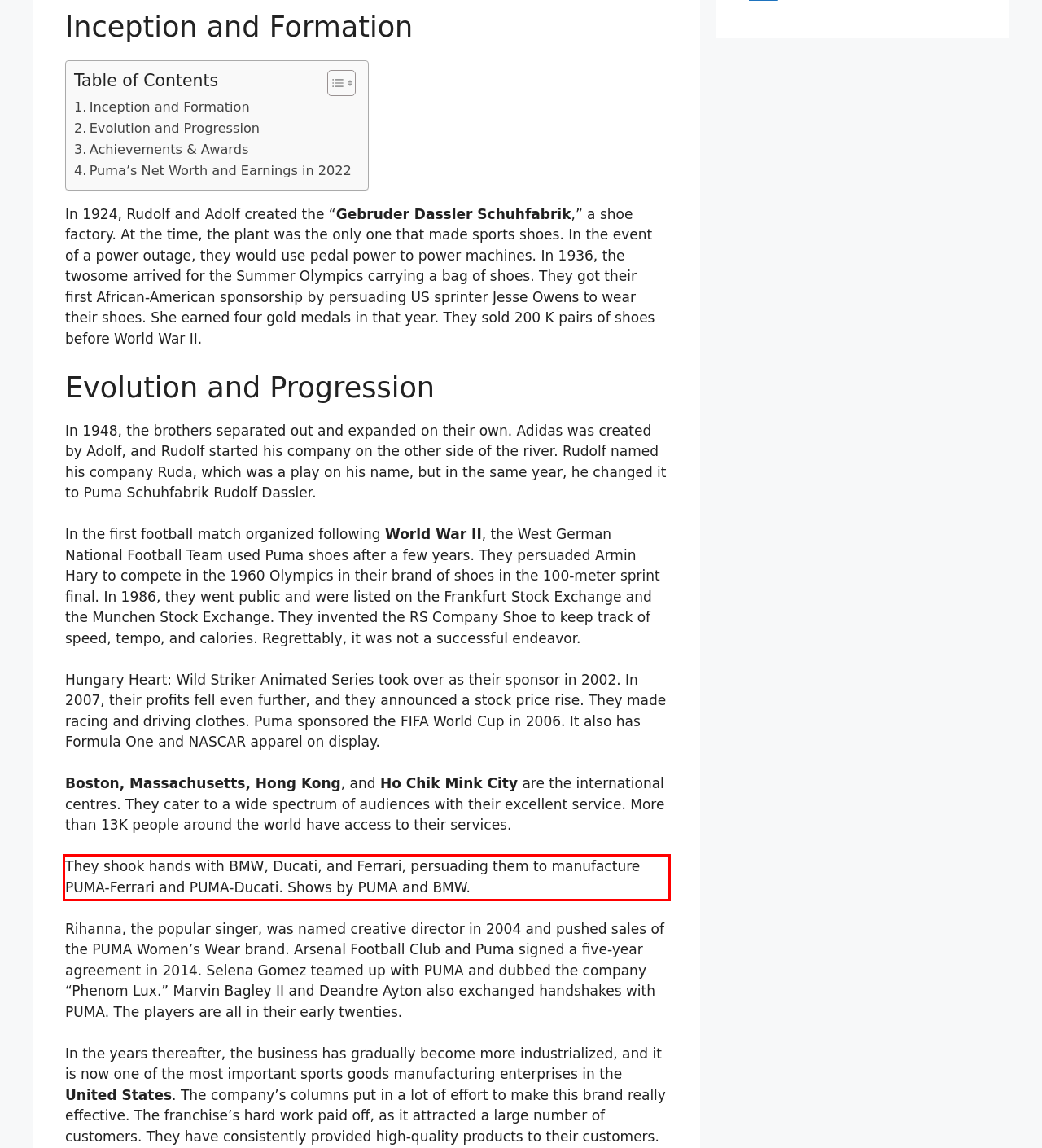You are provided with a screenshot of a webpage containing a red bounding box. Please extract the text enclosed by this red bounding box.

They shook hands with BMW, Ducati, and Ferrari, persuading them to manufacture PUMA-Ferrari and PUMA-Ducati. Shows by PUMA and BMW.